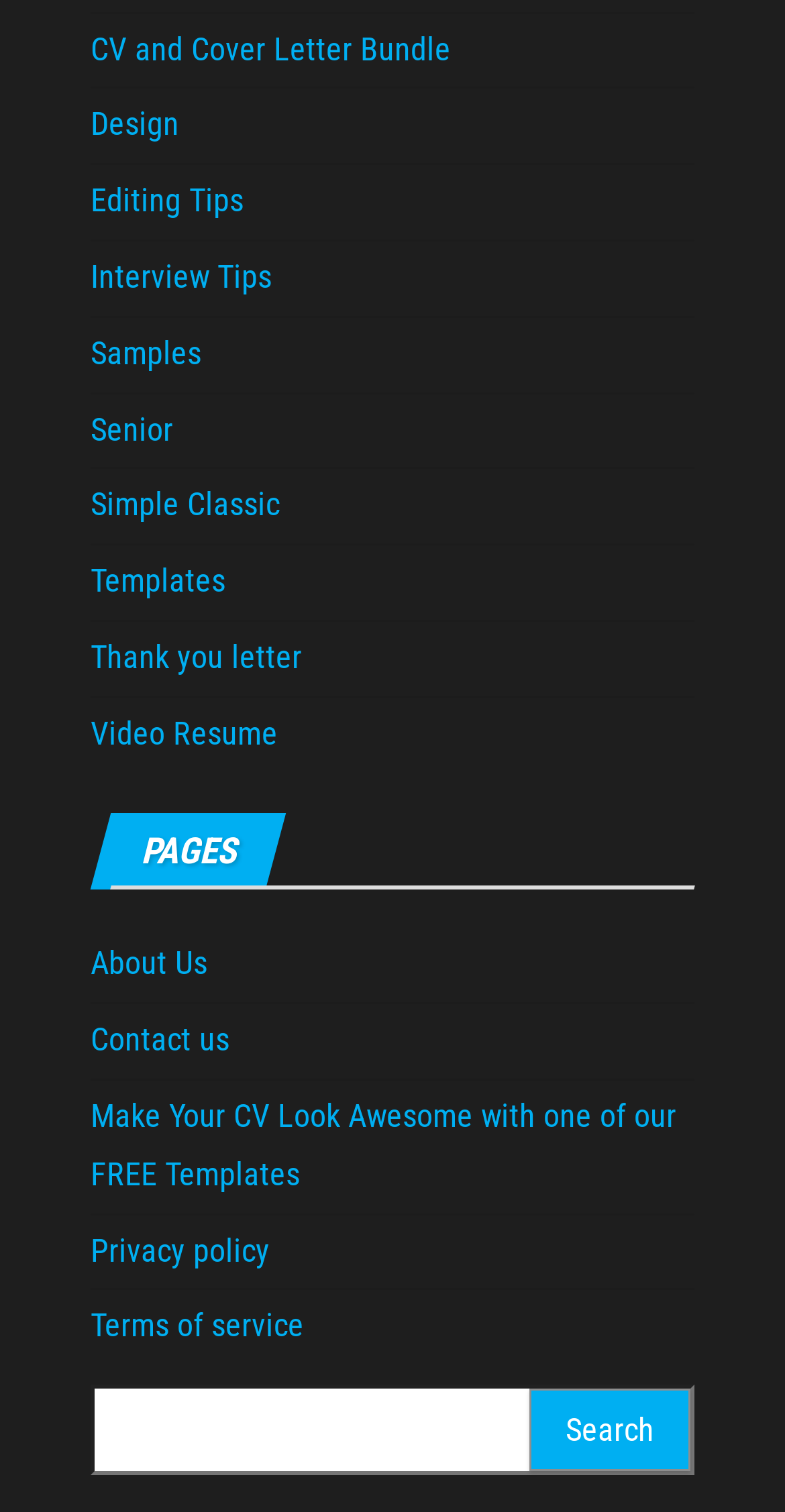Analyze the image and answer the question with as much detail as possible: 
What is the purpose of the textbox at the bottom of the webpage?

The textbox at the bottom of the webpage has a label 'Search for:' and a button 'Search' next to it, indicating that its purpose is to allow users to search for something on the website.